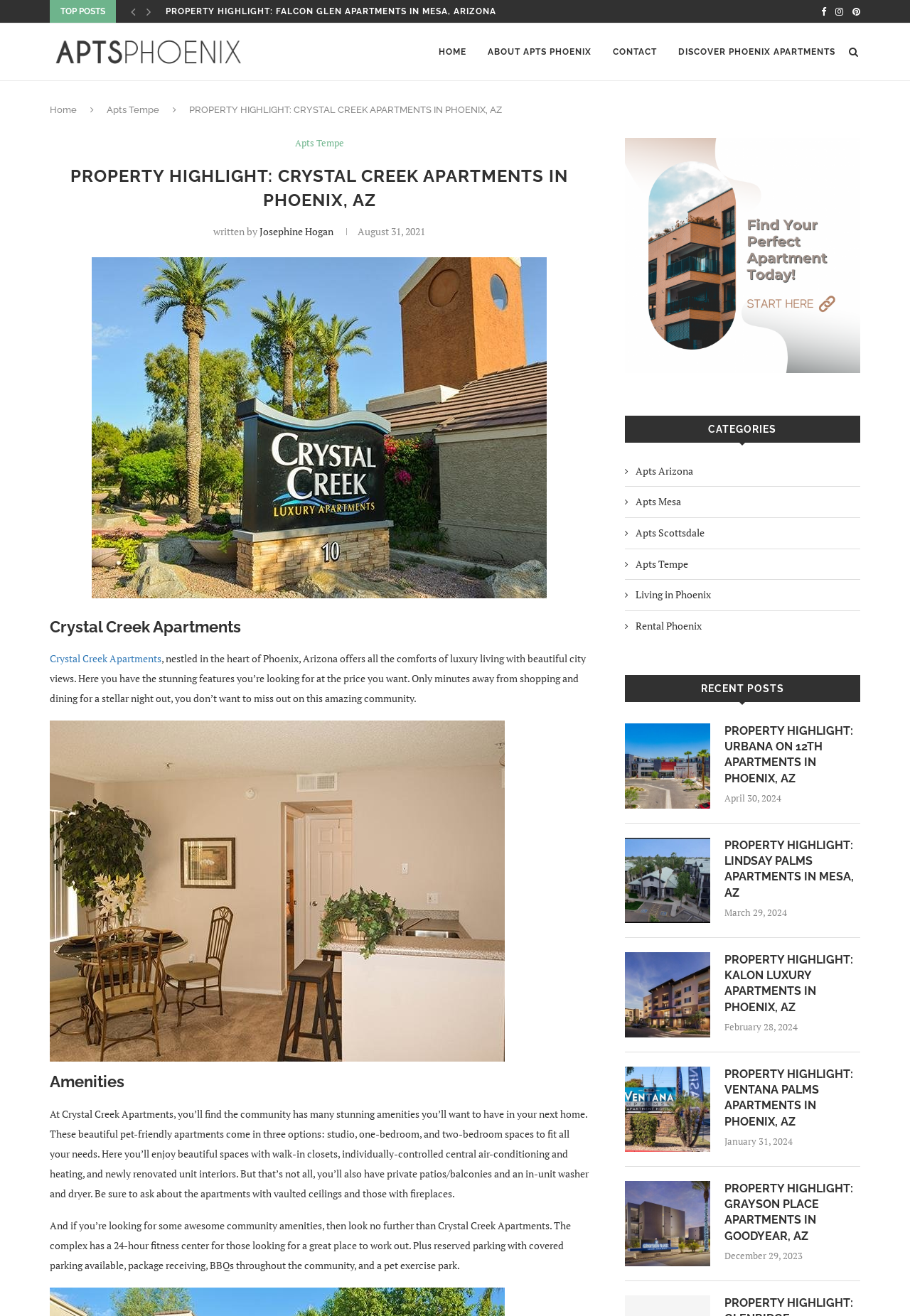Find the bounding box coordinates for the UI element that matches this description: "Bremerhaven Escort – Verführerische Begegnungen".

None